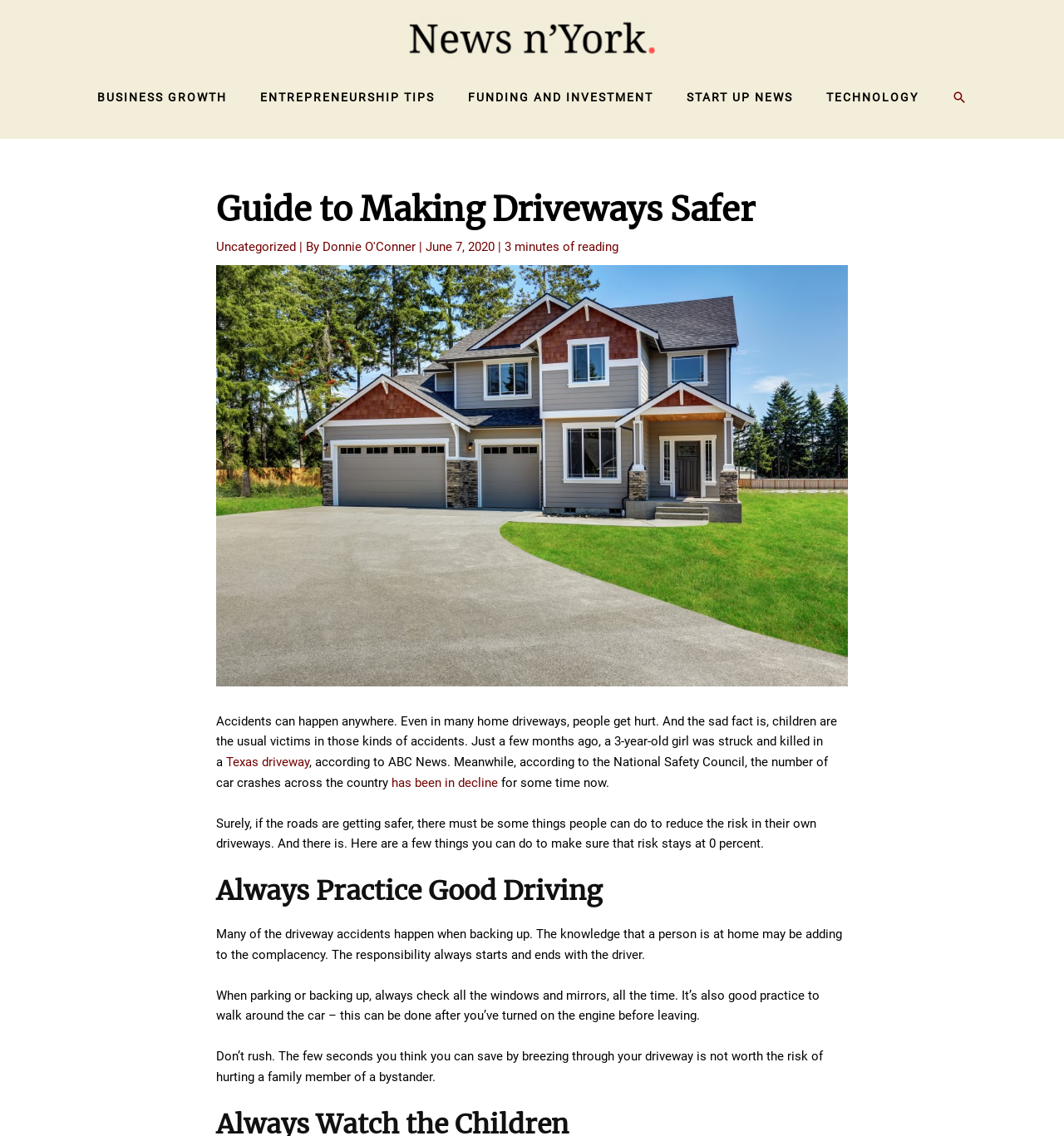Find the bounding box of the web element that fits this description: "Funding and Investment".

[0.424, 0.065, 0.63, 0.106]